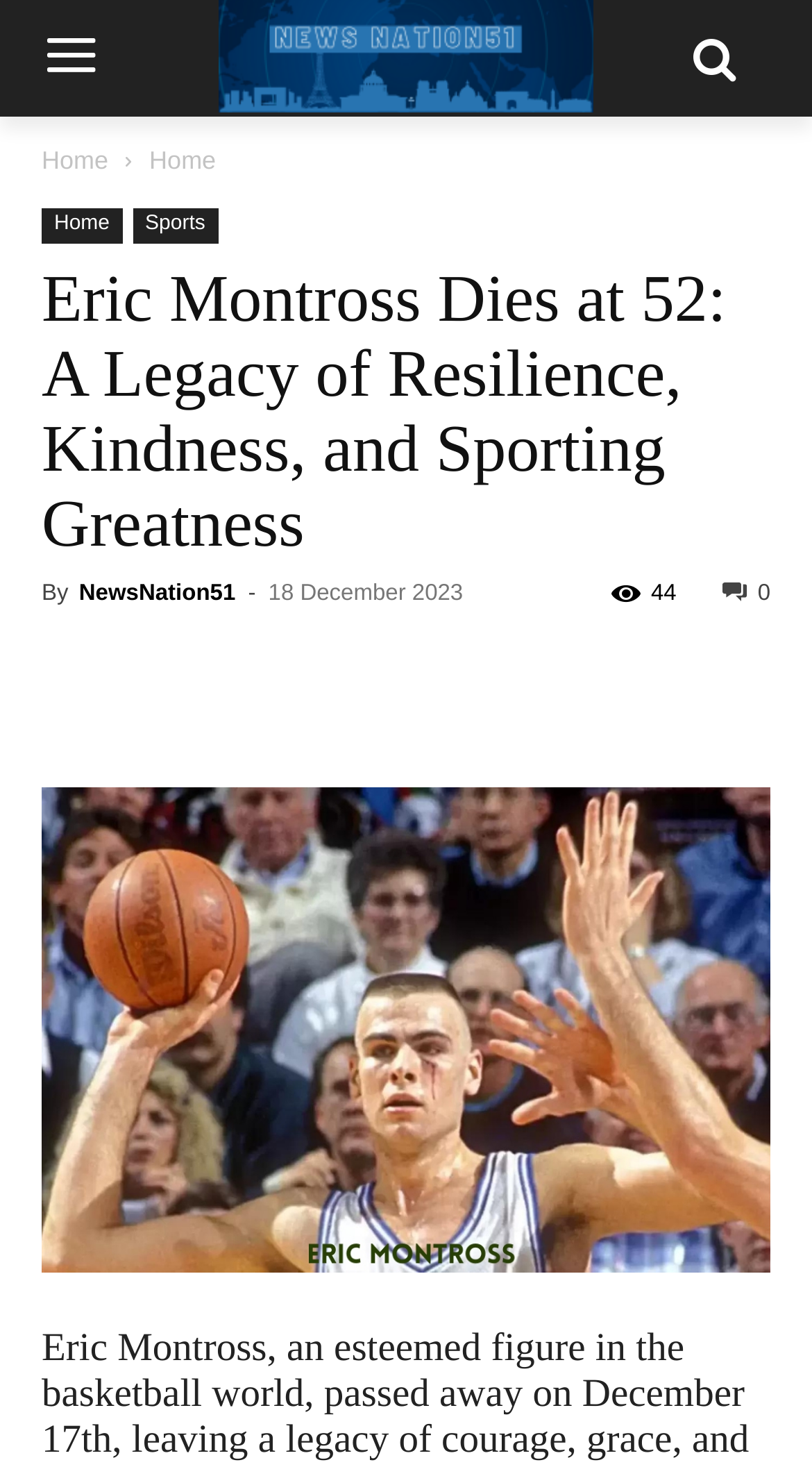Please provide the bounding box coordinates for the element that needs to be clicked to perform the following instruction: "share the article". The coordinates should be given as four float numbers between 0 and 1, i.e., [left, top, right, bottom].

[0.889, 0.396, 0.949, 0.413]